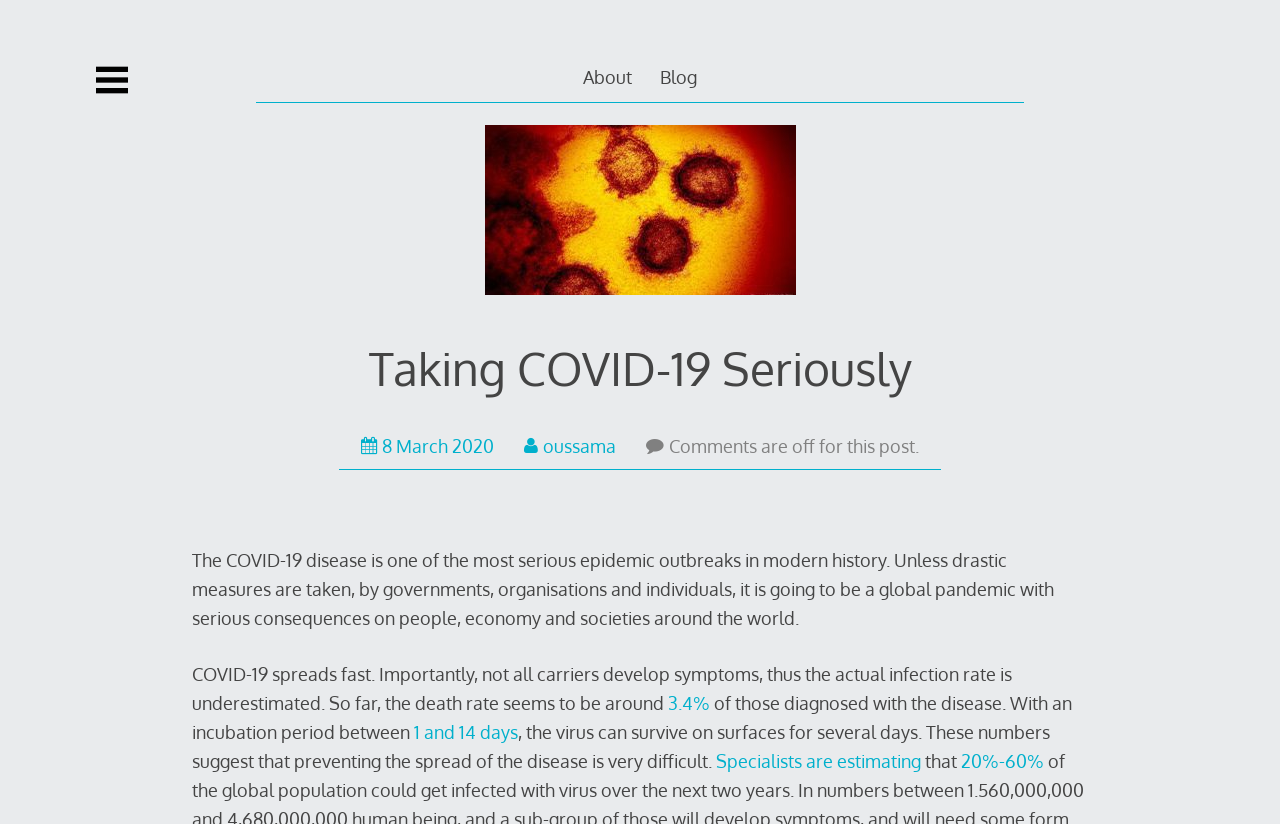Please find the bounding box coordinates of the element's region to be clicked to carry out this instruction: "Click the link to read more about 'Taking COVID-19 Seriously'".

[0.15, 0.152, 0.85, 0.37]